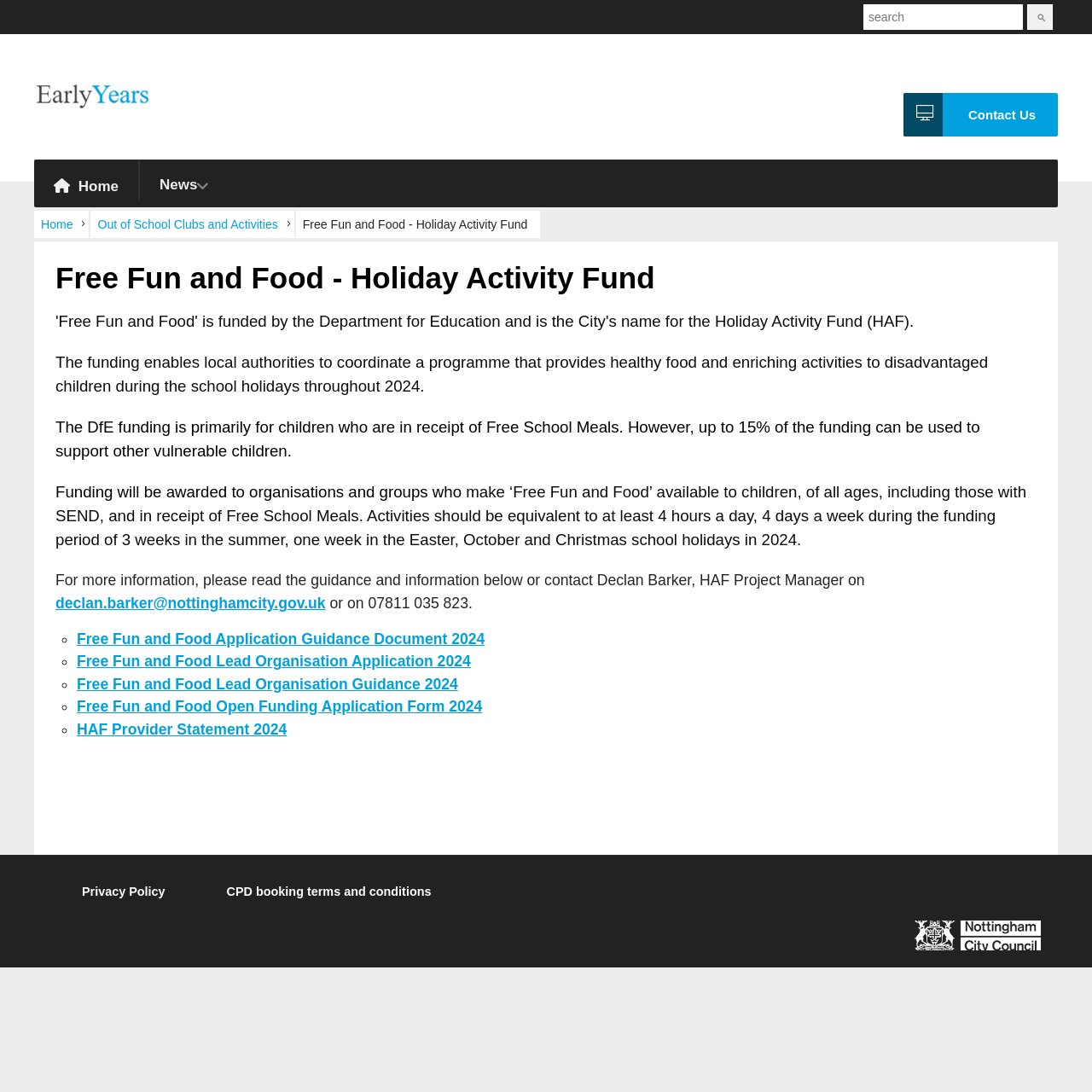Using the element description provided, determine the bounding box coordinates in the format (top-left x, top-left y, bottom-right x, bottom-right y). Ensure that all values are floating point numbers between 0 and 1. Element description: alt="Logo"

[0.031, 0.063, 0.375, 0.115]